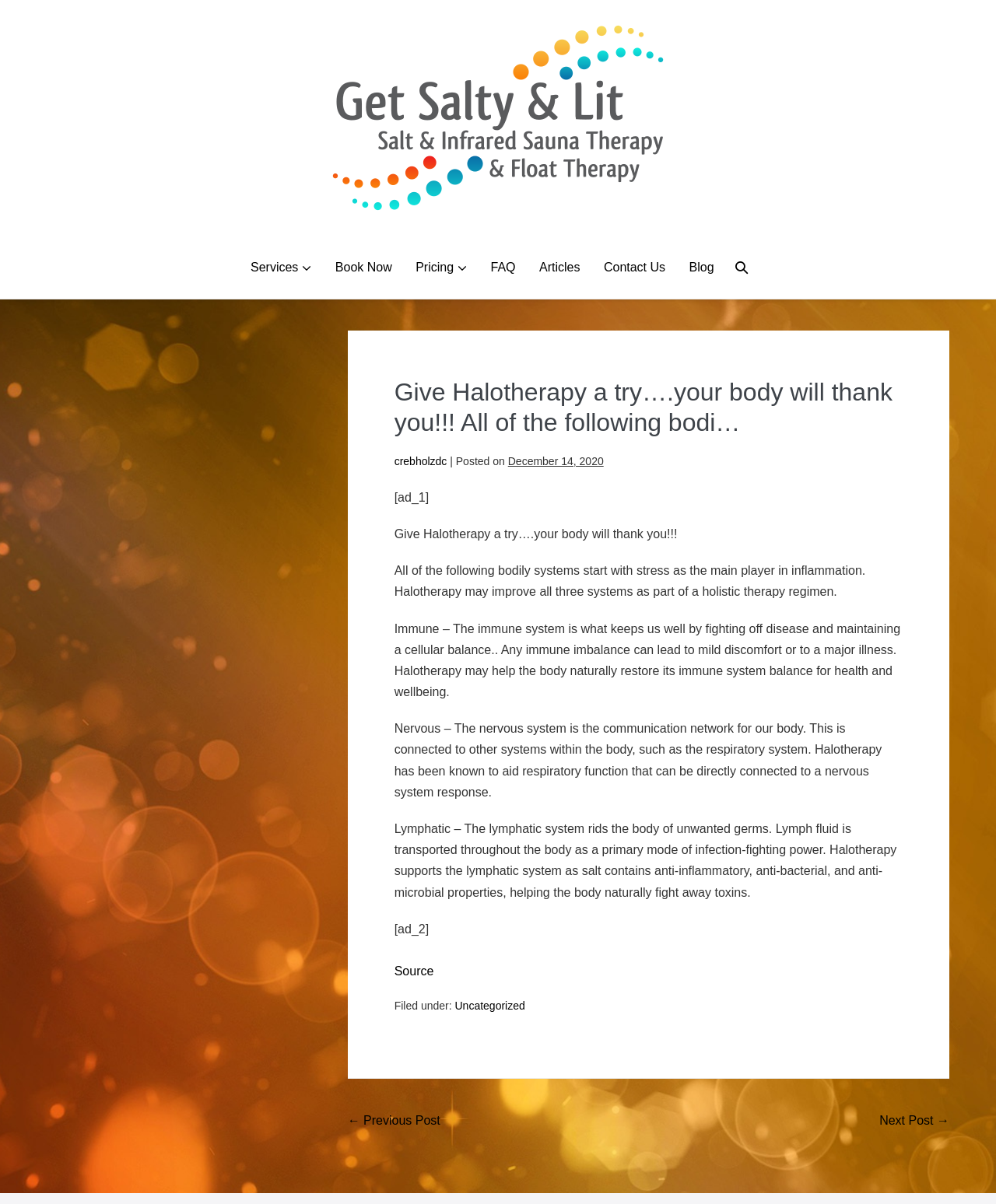Specify the bounding box coordinates (top-left x, top-left y, bottom-right x, bottom-right y) of the UI element in the screenshot that matches this description: Contact Us

[0.596, 0.21, 0.678, 0.234]